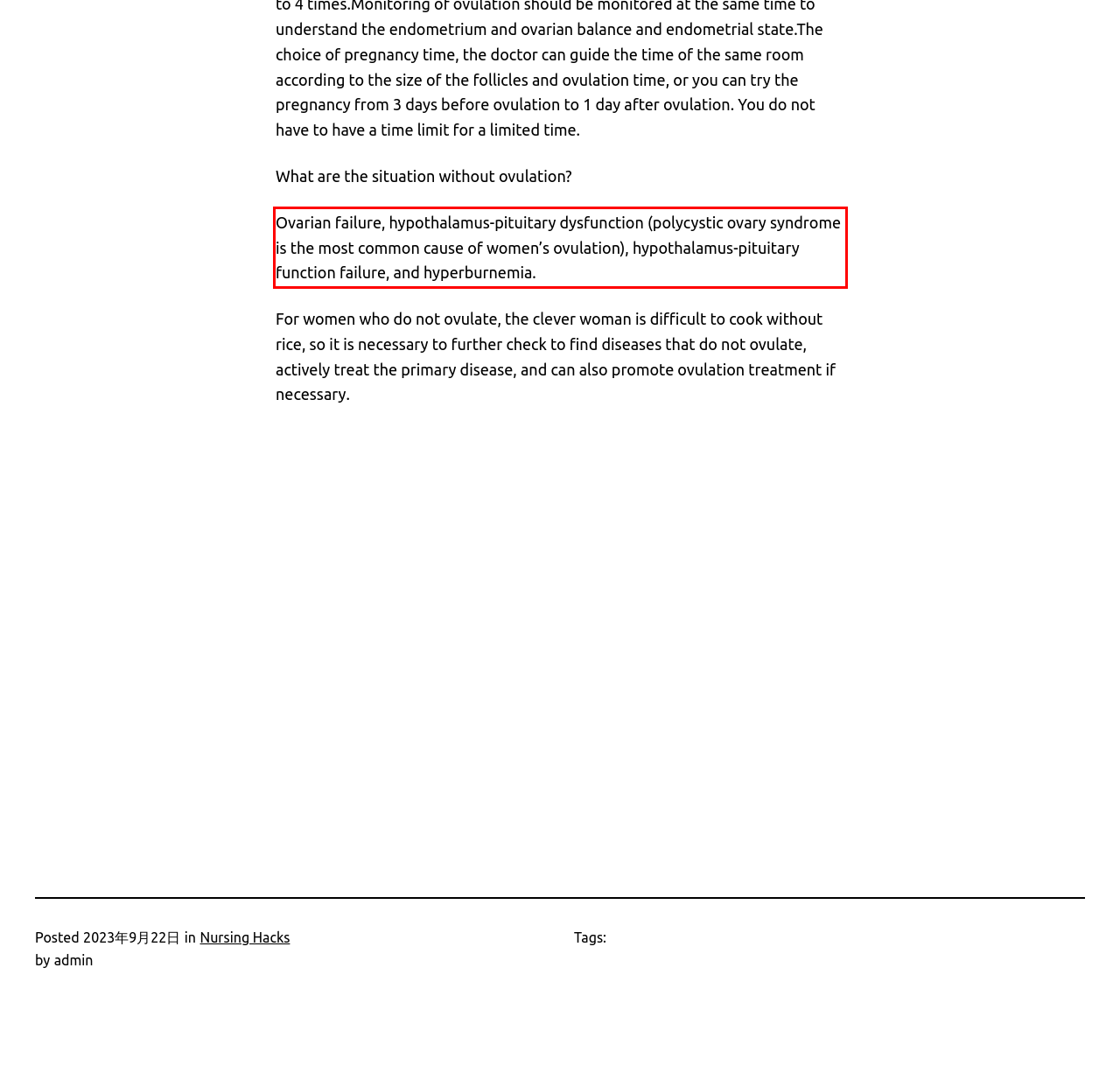Please perform OCR on the UI element surrounded by the red bounding box in the given webpage screenshot and extract its text content.

Ovarian failure, hypothalamus-pituitary dysfunction (polycystic ovary syndrome is the most common cause of women’s ovulation), hypothalamus-pituitary function failure, and hyperburnemia.